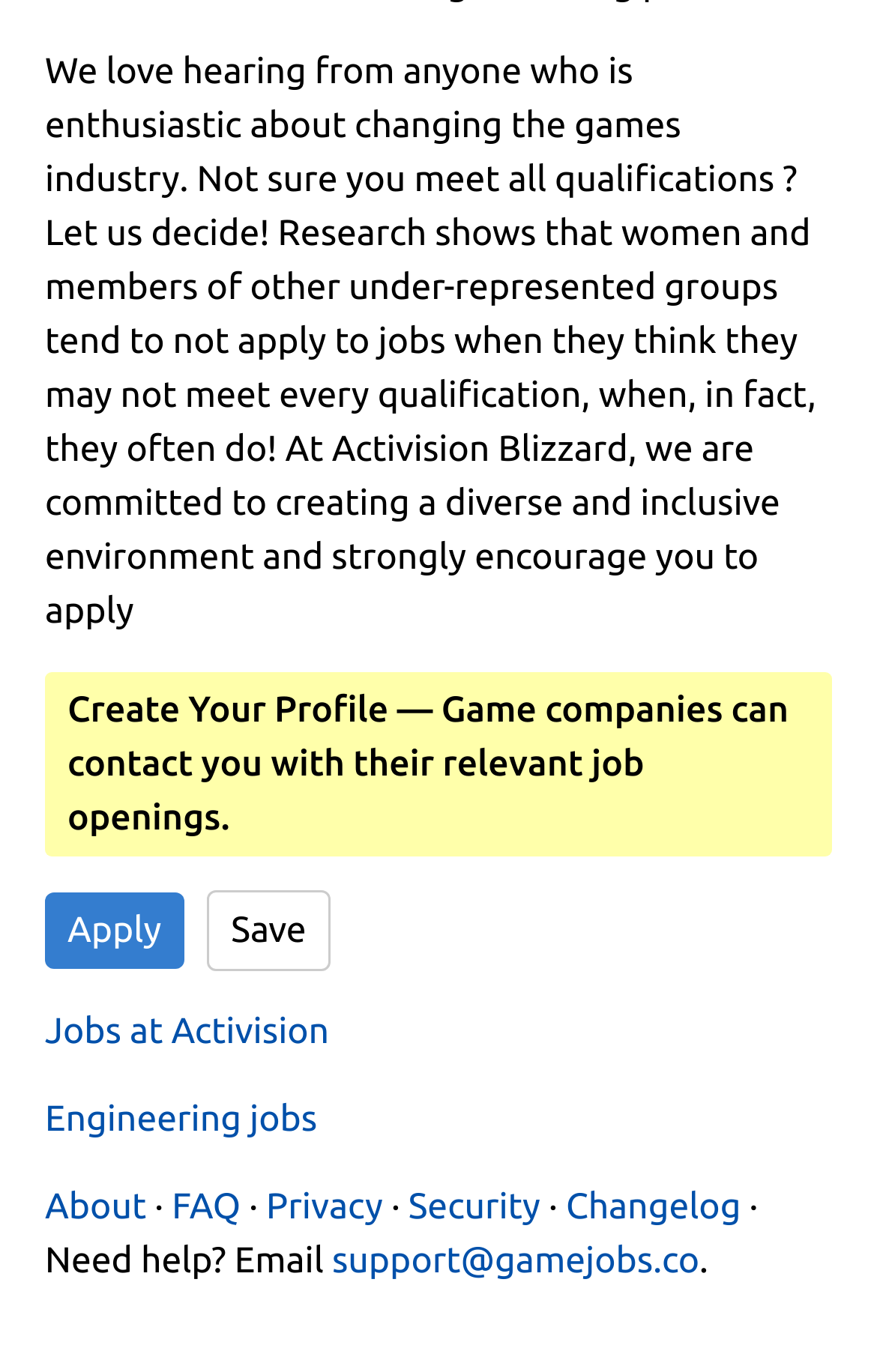Find and indicate the bounding box coordinates of the region you should select to follow the given instruction: "View Jobs at Activision".

[0.051, 0.737, 0.375, 0.767]